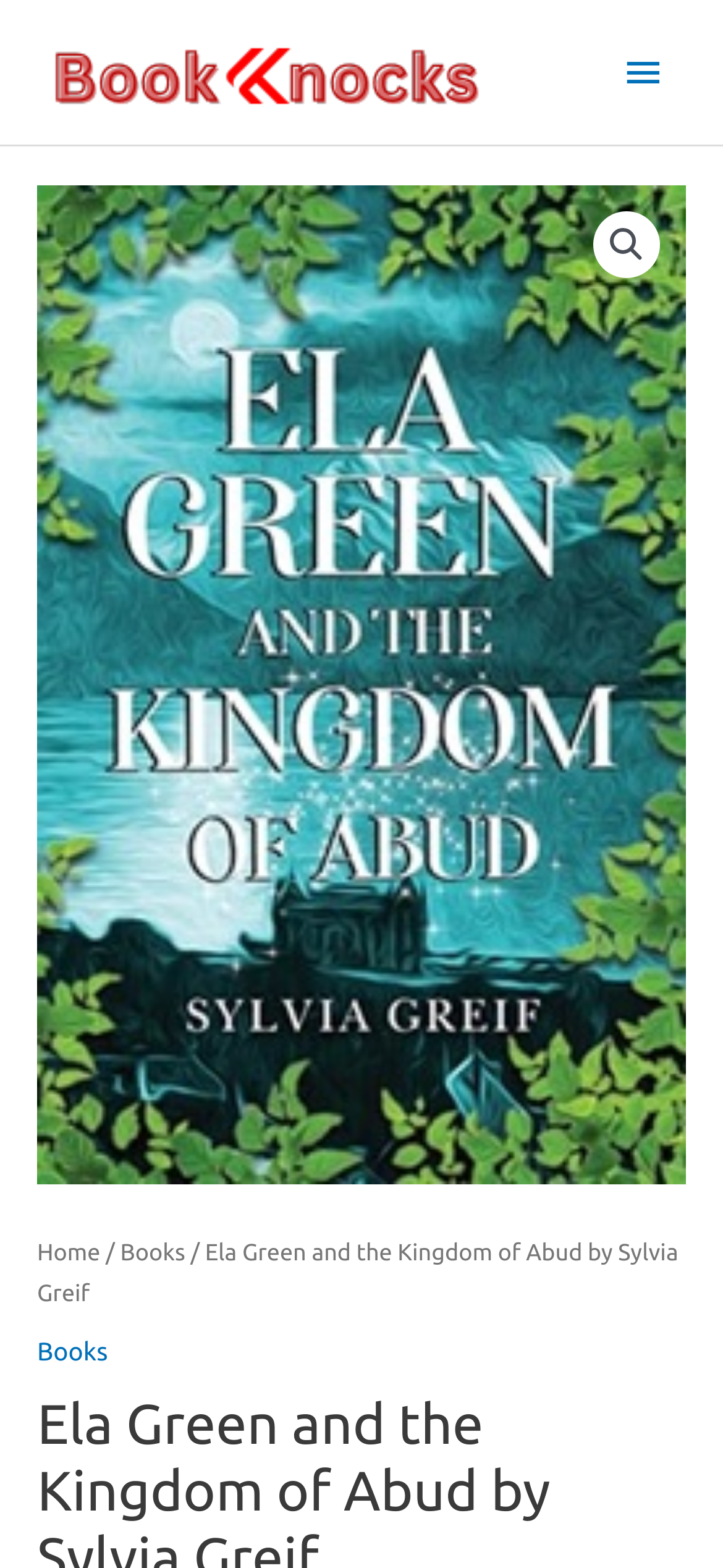Determine the bounding box coordinates for the HTML element mentioned in the following description: "Get in touch". The coordinates should be a list of four floats ranging from 0 to 1, represented as [left, top, right, bottom].

None